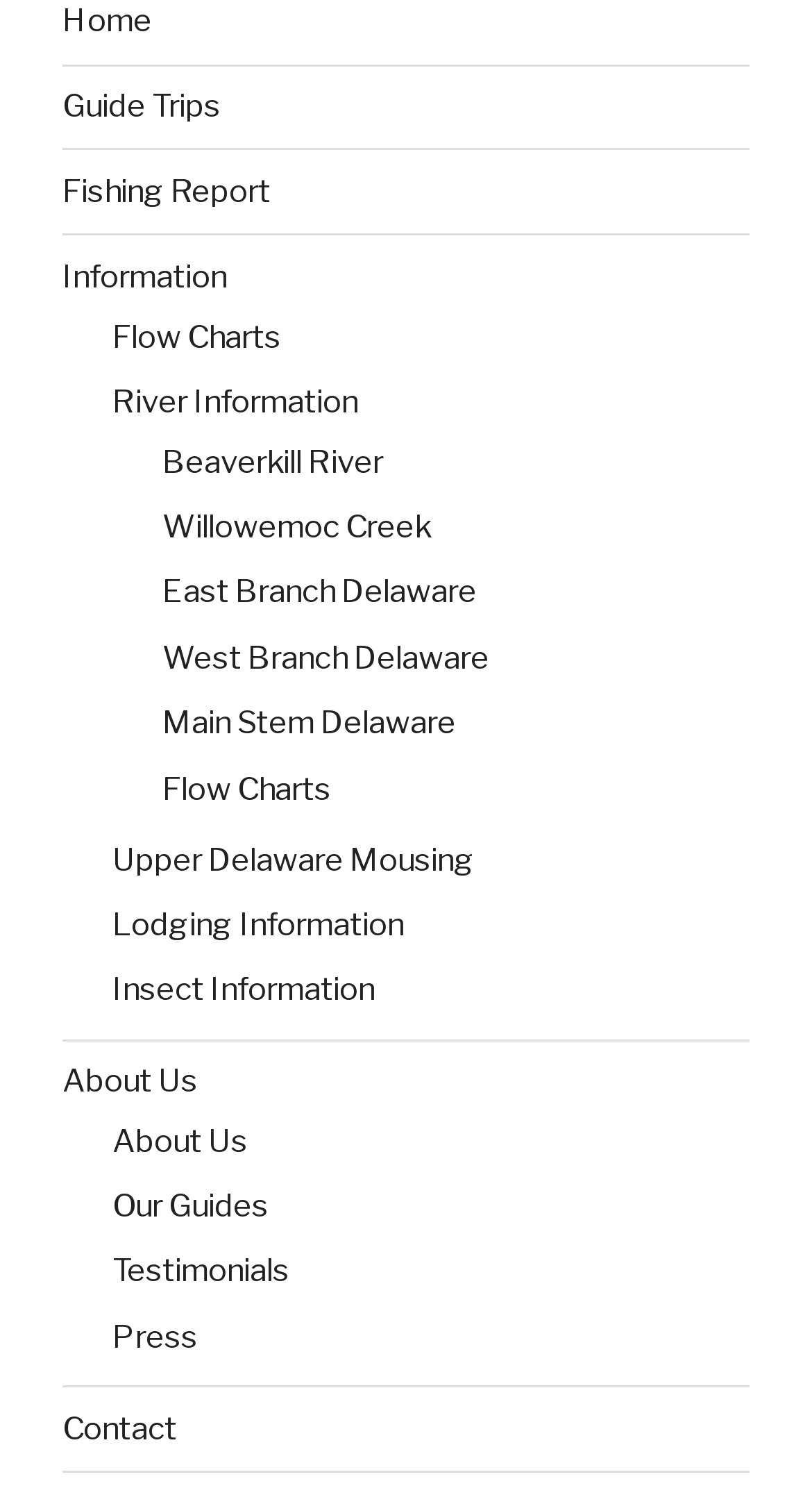Please specify the bounding box coordinates of the clickable region to carry out the following instruction: "view fishing report". The coordinates should be four float numbers between 0 and 1, in the format [left, top, right, bottom].

[0.077, 0.115, 0.333, 0.14]